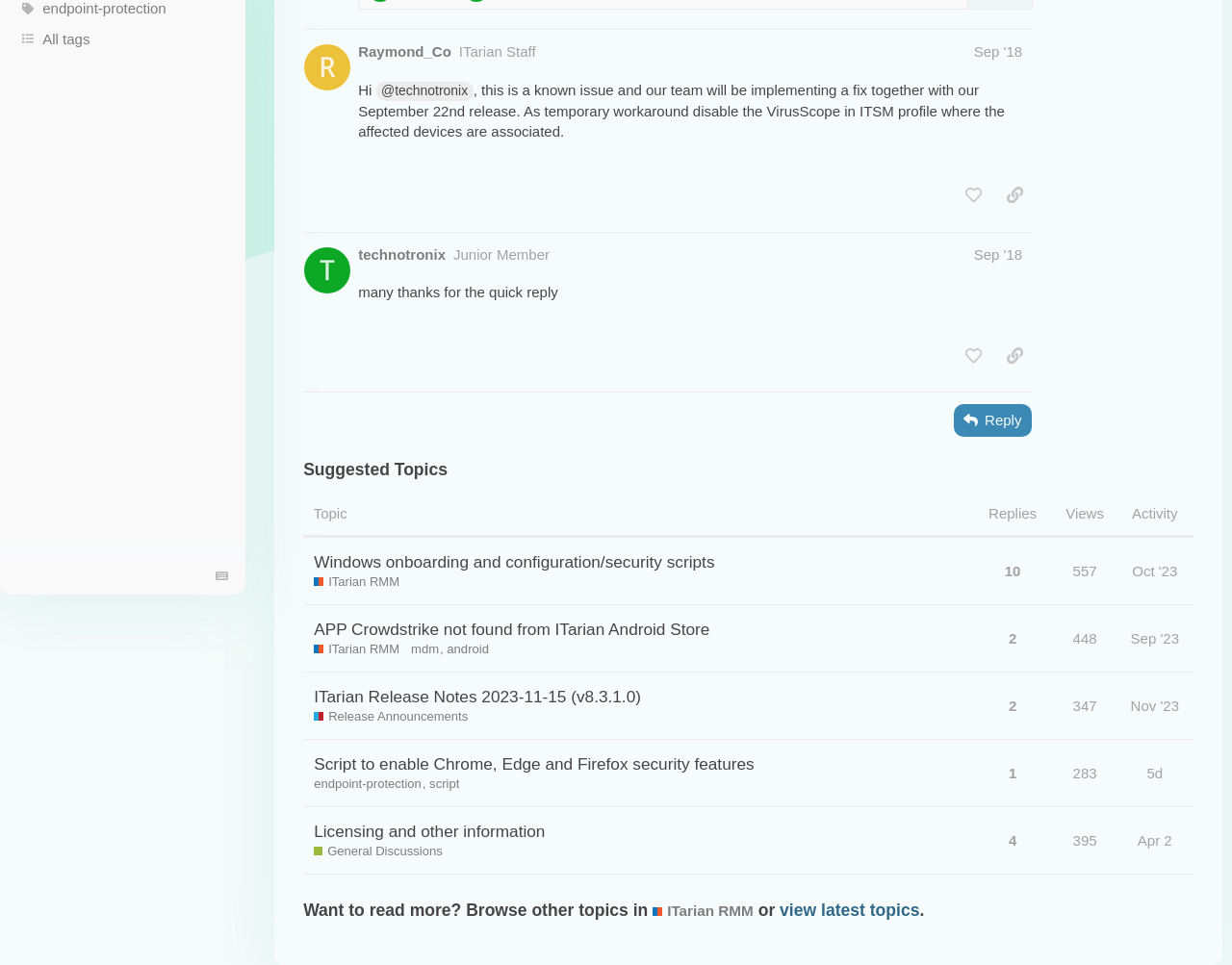Ascertain the bounding box coordinates for the UI element detailed here: "Windows onboarding and configuration/security scripts". The coordinates should be provided as [left, top, right, bottom] with each value being a float between 0 and 1.

[0.255, 0.557, 0.58, 0.607]